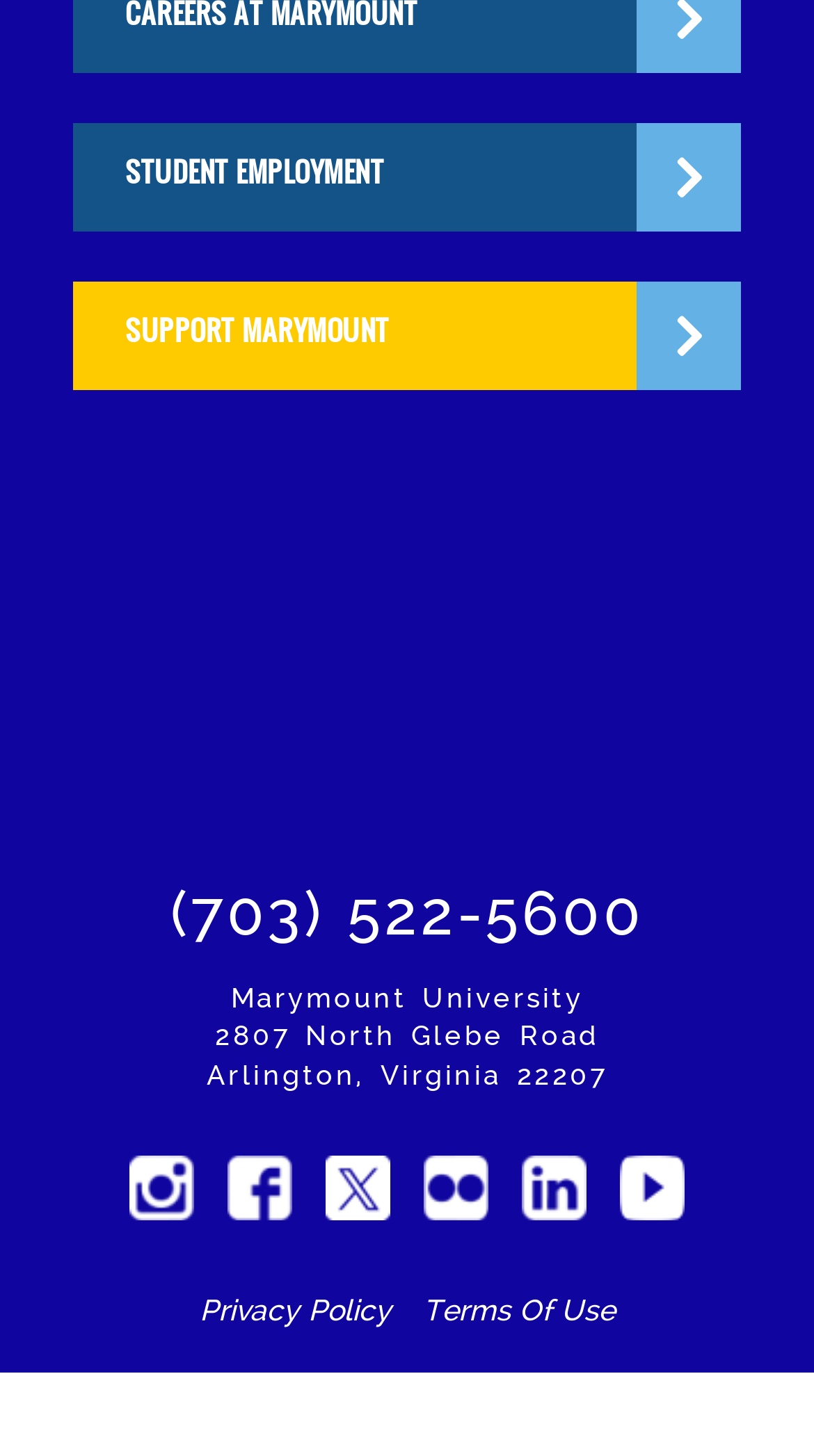What is the phone number of the university?
Use the information from the screenshot to give a comprehensive response to the question.

I found the answer by looking at the link element with the text '(703) 522-5600' at coordinates [0.209, 0.604, 0.791, 0.653].